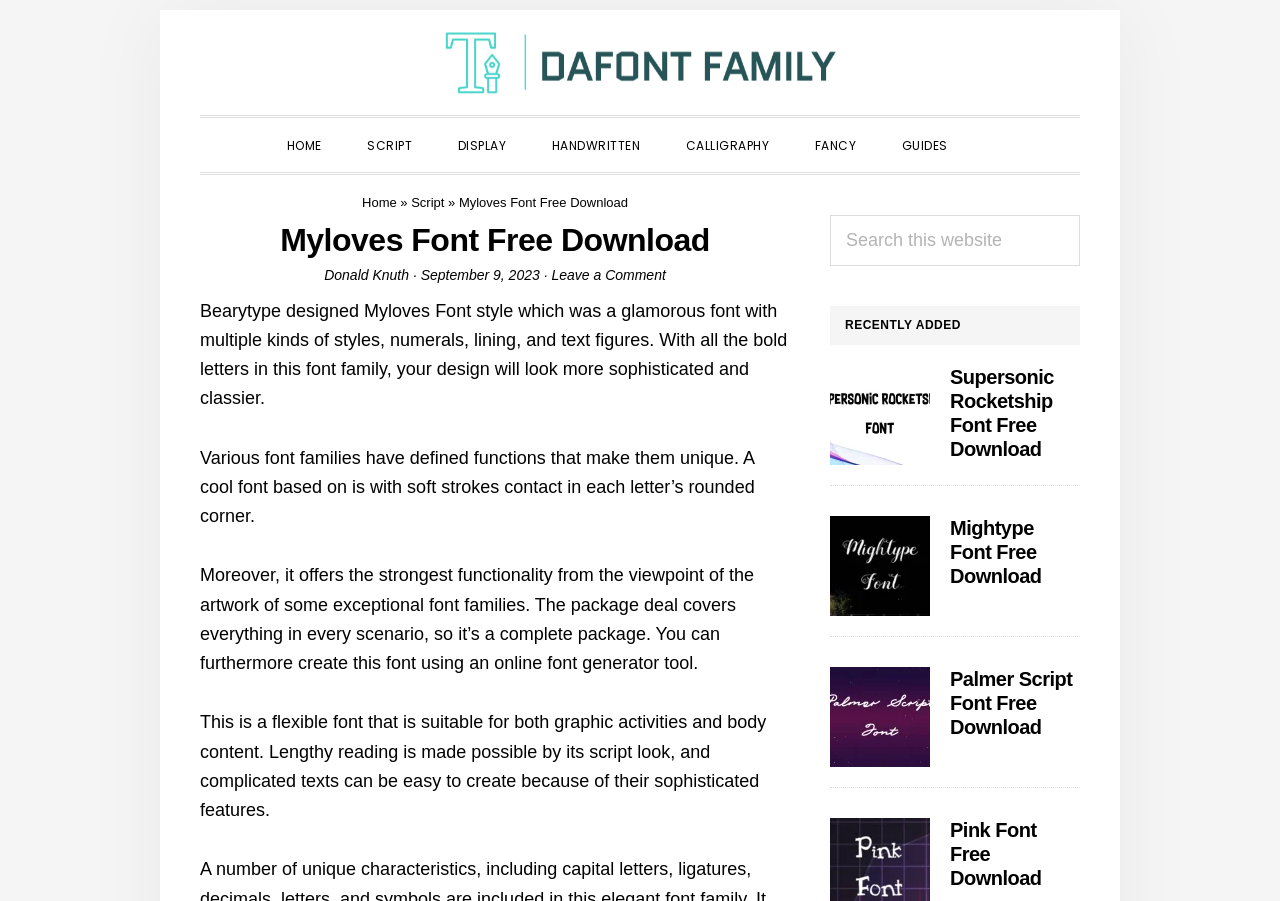Determine the bounding box coordinates of the clickable region to execute the instruction: "Click on the 'Supersonic Rocketship Font Free Download' link". The coordinates should be four float numbers between 0 and 1, denoted as [left, top, right, bottom].

[0.742, 0.406, 0.823, 0.51]